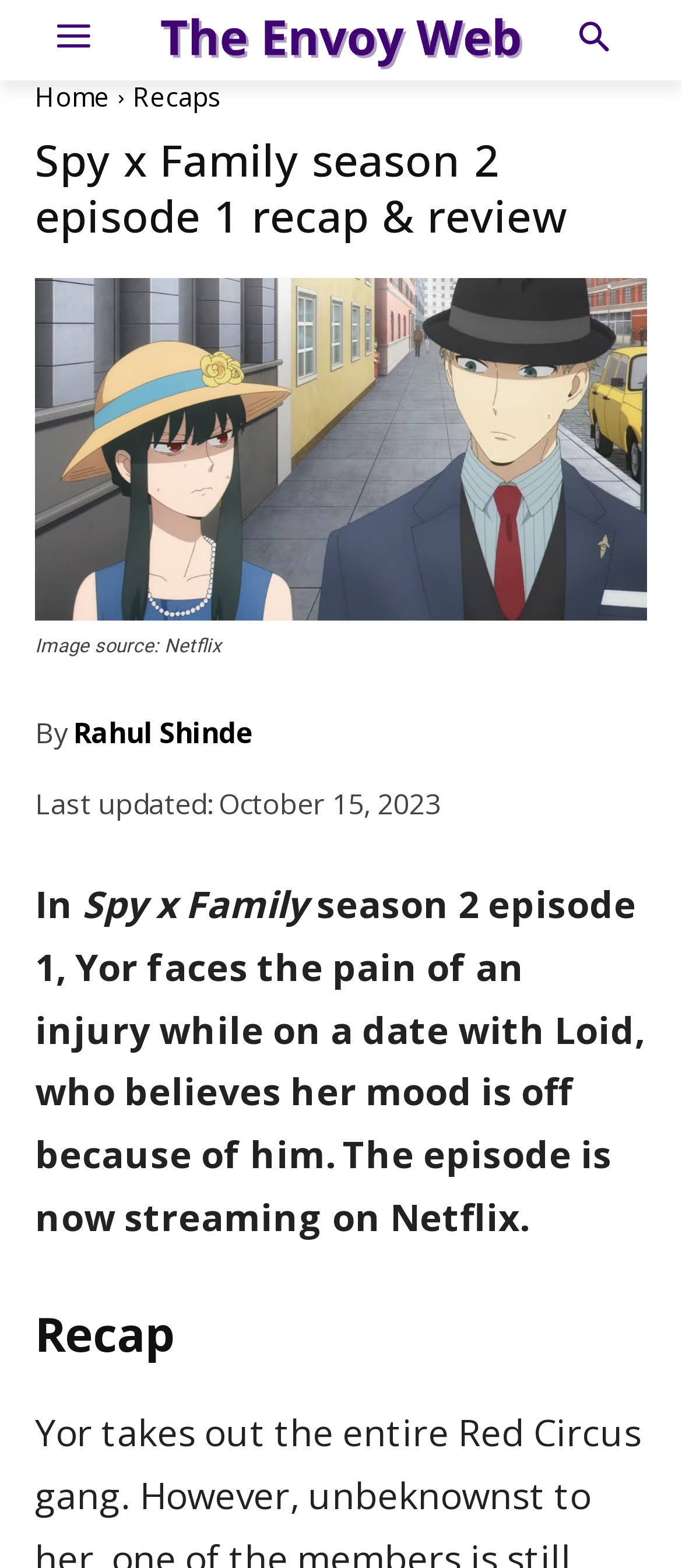What is the headline of the webpage?

Spy x Family season 2 episode 1 recap & review